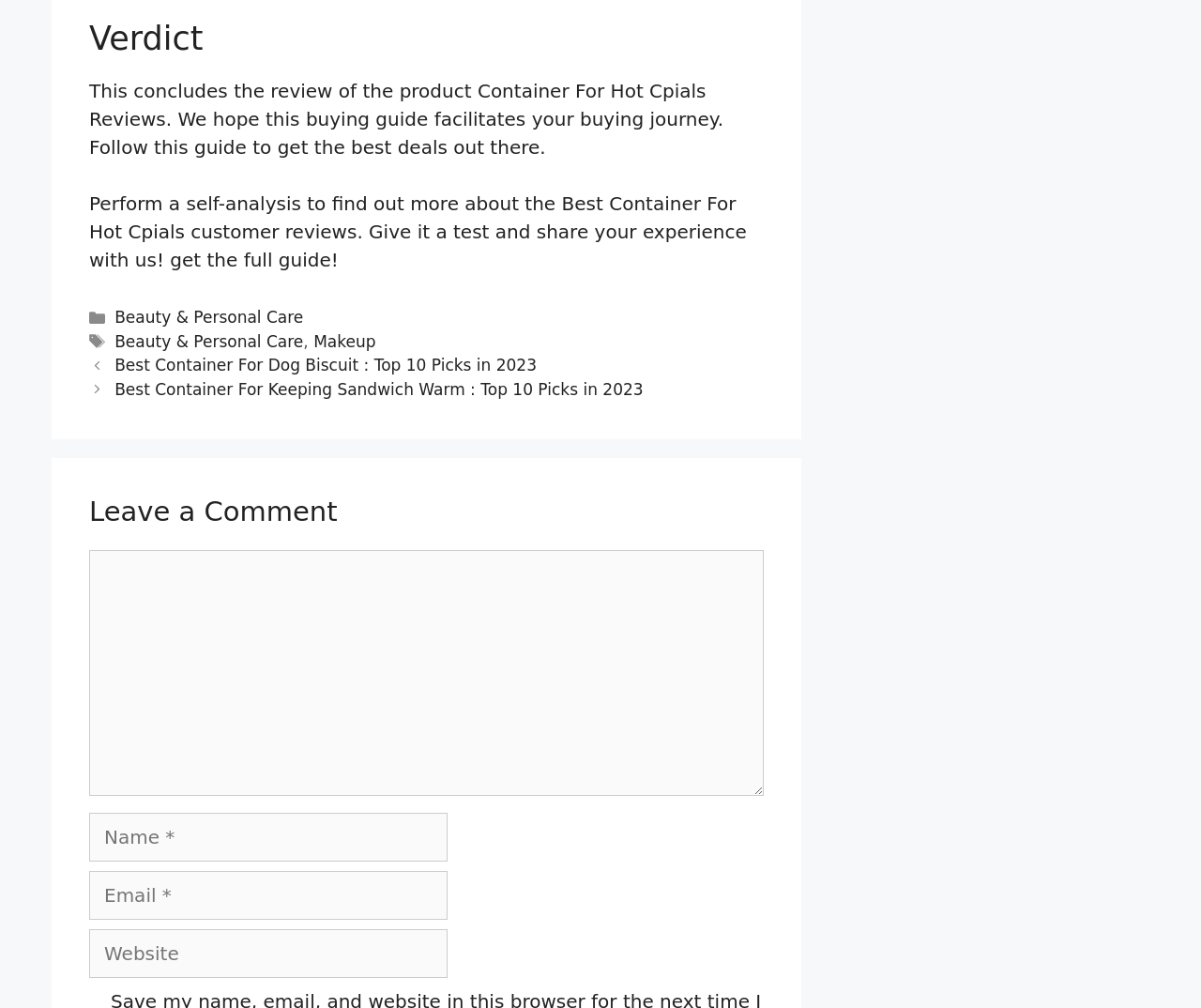Show me the bounding box coordinates of the clickable region to achieve the task as per the instruction: "View GPS Tracking Padlock products".

None